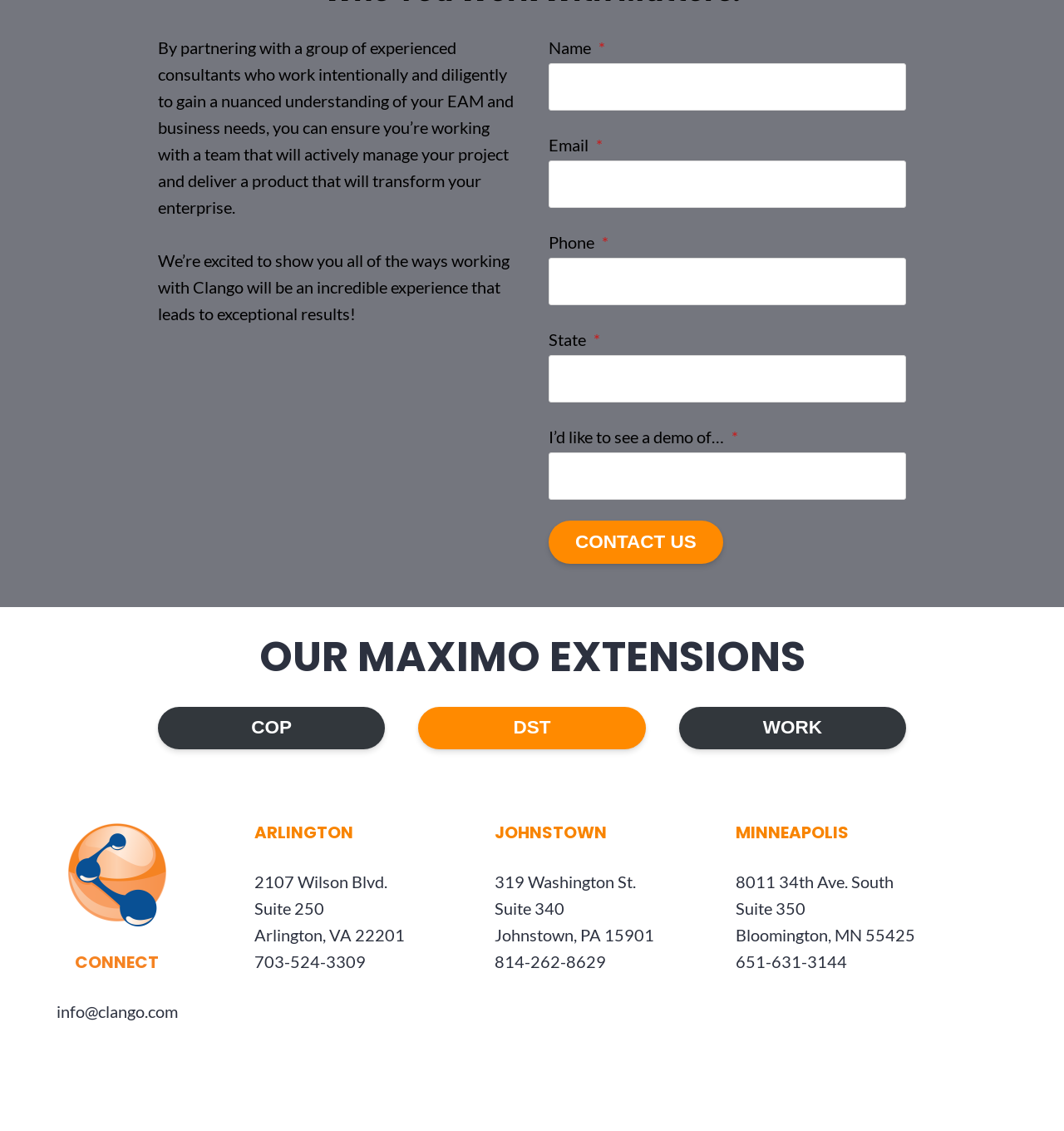Determine the bounding box coordinates of the clickable element to achieve the following action: 'Search for Alaska athletes'. Provide the coordinates as four float values between 0 and 1, formatted as [left, top, right, bottom].

None